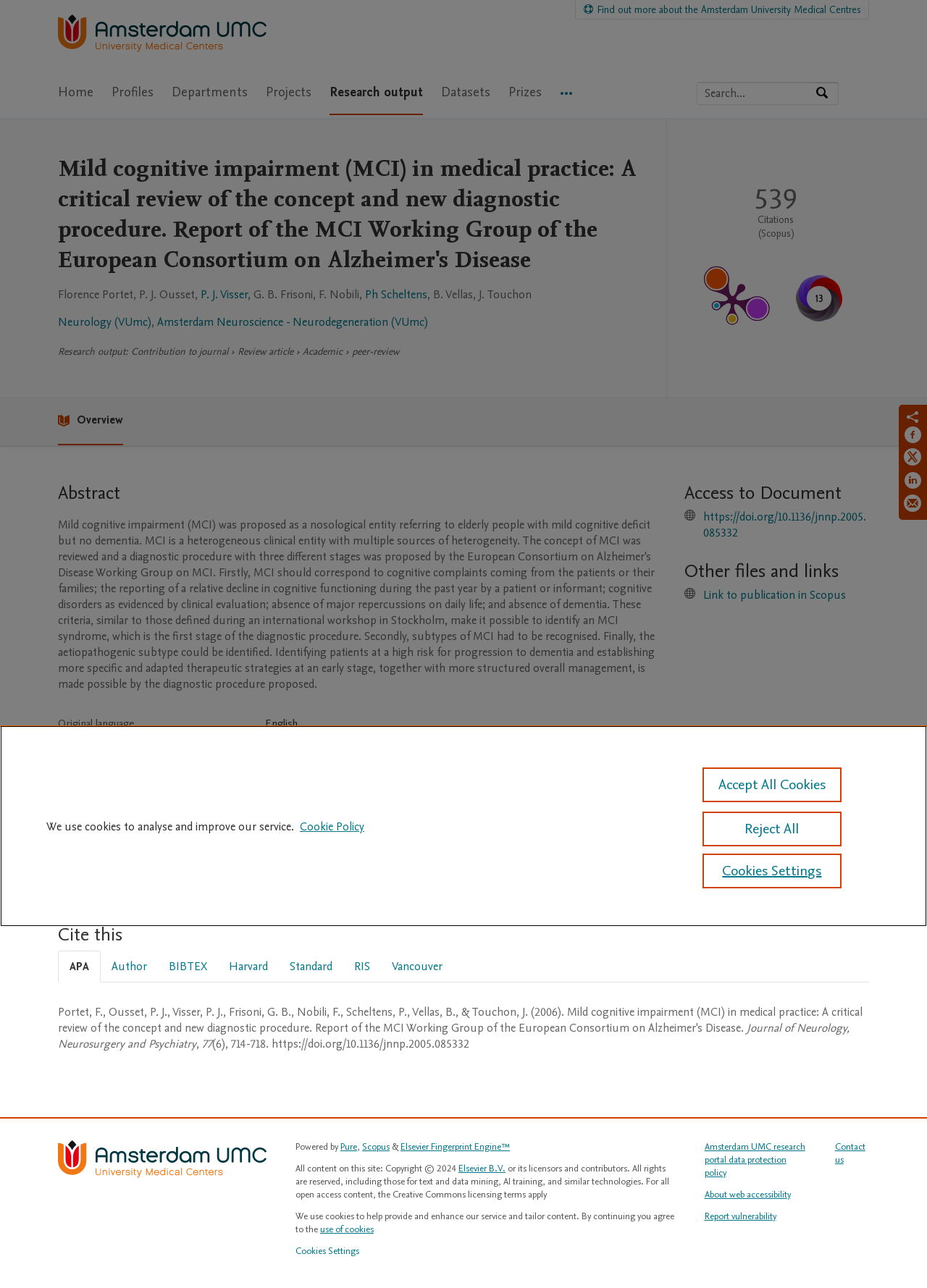How many citations does the publication have?
From the image, respond using a single word or phrase.

539